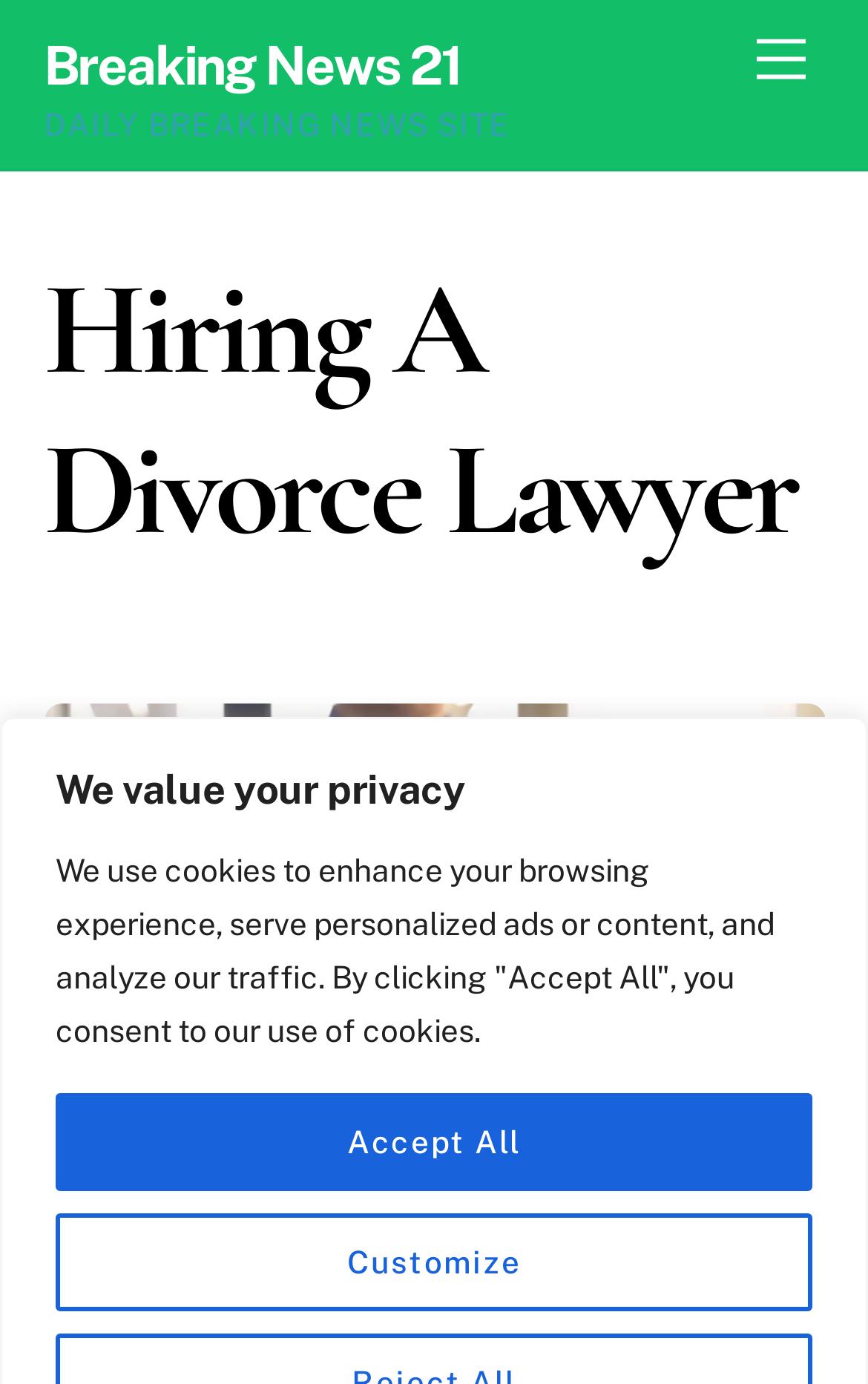Create a full and detailed caption for the entire webpage.

The webpage is about hiring a divorce lawyer and appears to be a news article or blog post. At the top, there is a heading that reads "We value your privacy" and two buttons, "Customize" and "Accept All", positioned side by side, near the bottom of the top section. 

On the top right, there is a link labeled "Menu". Below it, there is a link to "Breaking News 21" and a static text that reads "DAILY BREAKING NEWS SITE". 

The main content of the webpage is a news article or blog post titled "Hiring A Divorce Lawyer". The title is a heading that spans almost the entire width of the page. Below the title, there is a figure that takes up most of the width of the page, containing an image and a link to the article "6 Things To Expect When Hiring A Divorce Lawyer". 

At the bottom of the page, there is a time element that displays the date "NOVEMBER 2022".